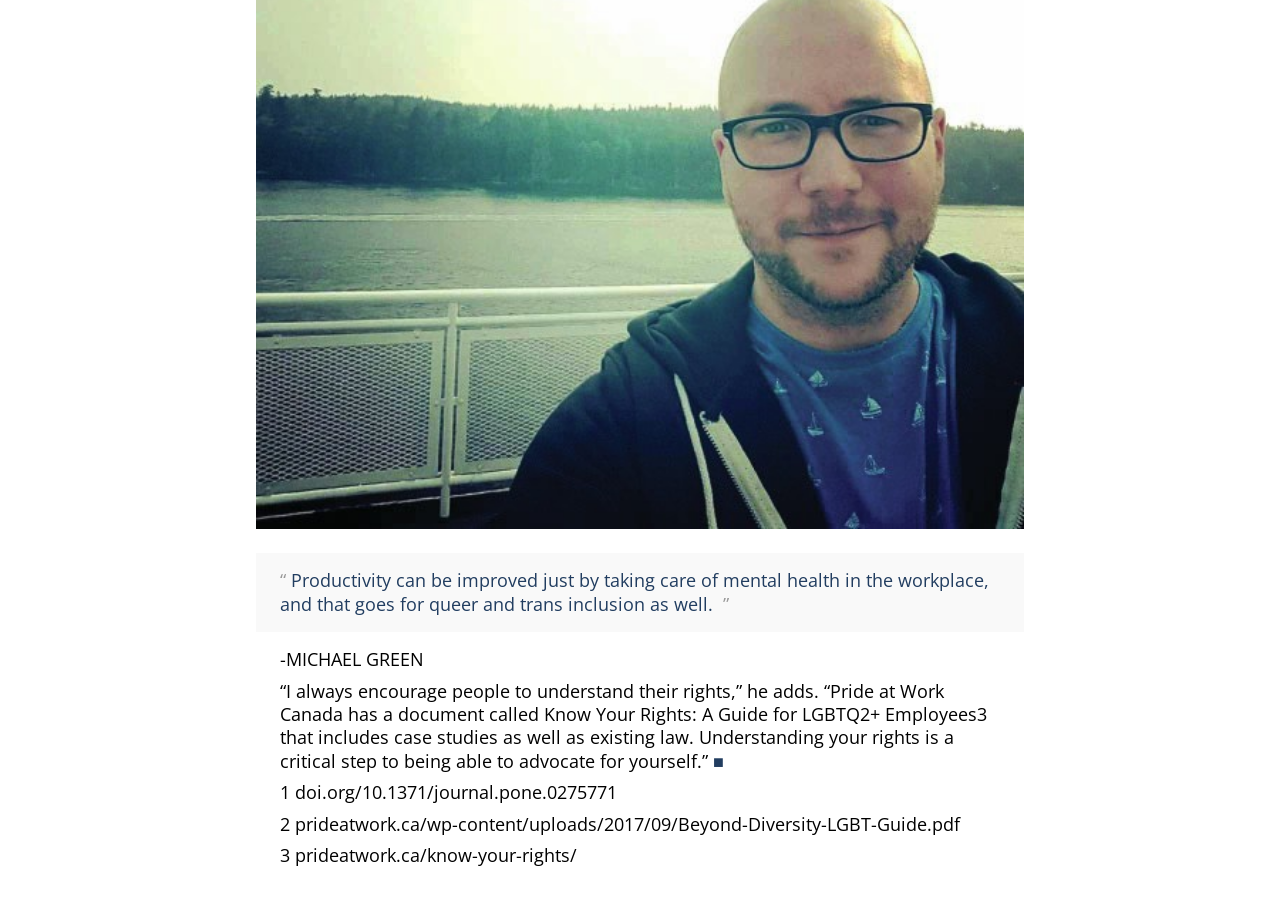Give the bounding box coordinates for this UI element: "prideatwork.ca/wp-content/uploads/2017/09/Beyond-Diversity-LGBT-Guide.pdf". The coordinates should be four float numbers between 0 and 1, arranged as [left, top, right, bottom].

[0.23, 0.903, 0.75, 0.929]